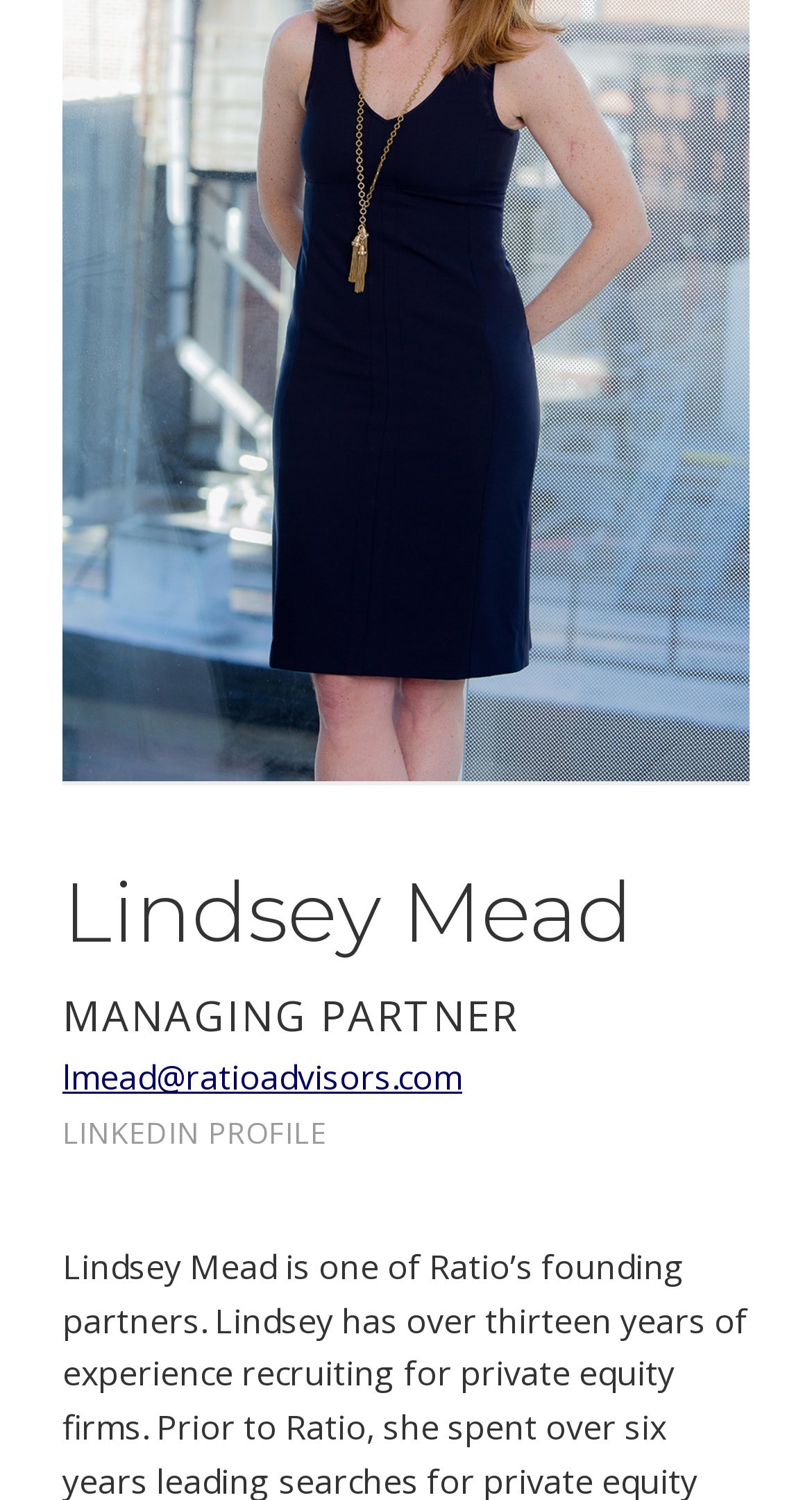Provide the bounding box coordinates of the HTML element this sentence describes: "LinkedIN Profile".

[0.077, 0.741, 0.403, 0.767]